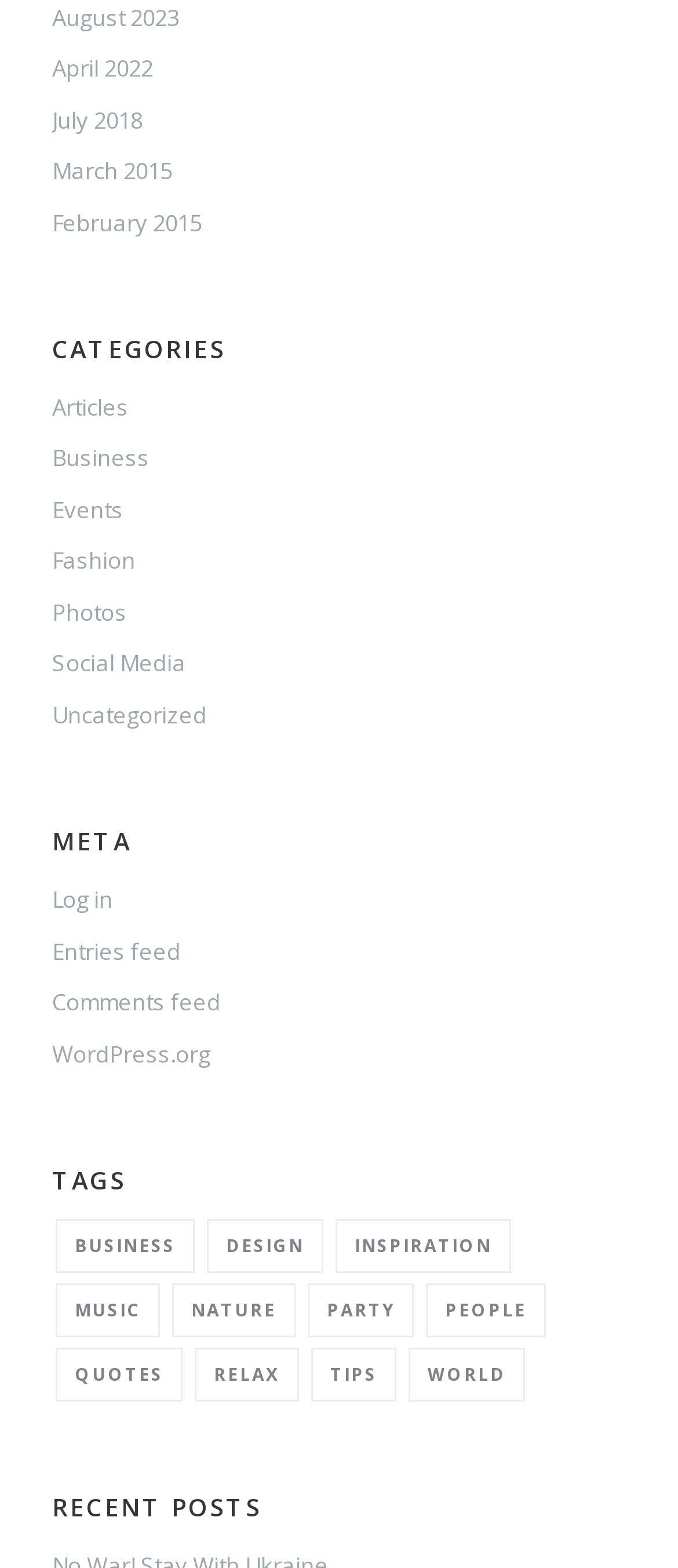Determine the coordinates of the bounding box for the clickable area needed to execute this instruction: "Read inspiration posts".

[0.495, 0.777, 0.754, 0.812]